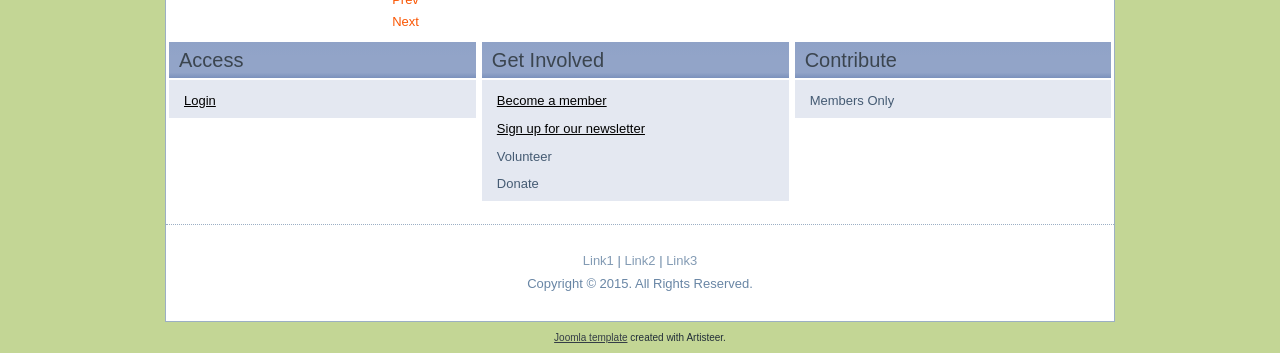Please find the bounding box coordinates of the element that must be clicked to perform the given instruction: "Become a member". The coordinates should be four float numbers from 0 to 1, i.e., [left, top, right, bottom].

[0.388, 0.264, 0.474, 0.306]